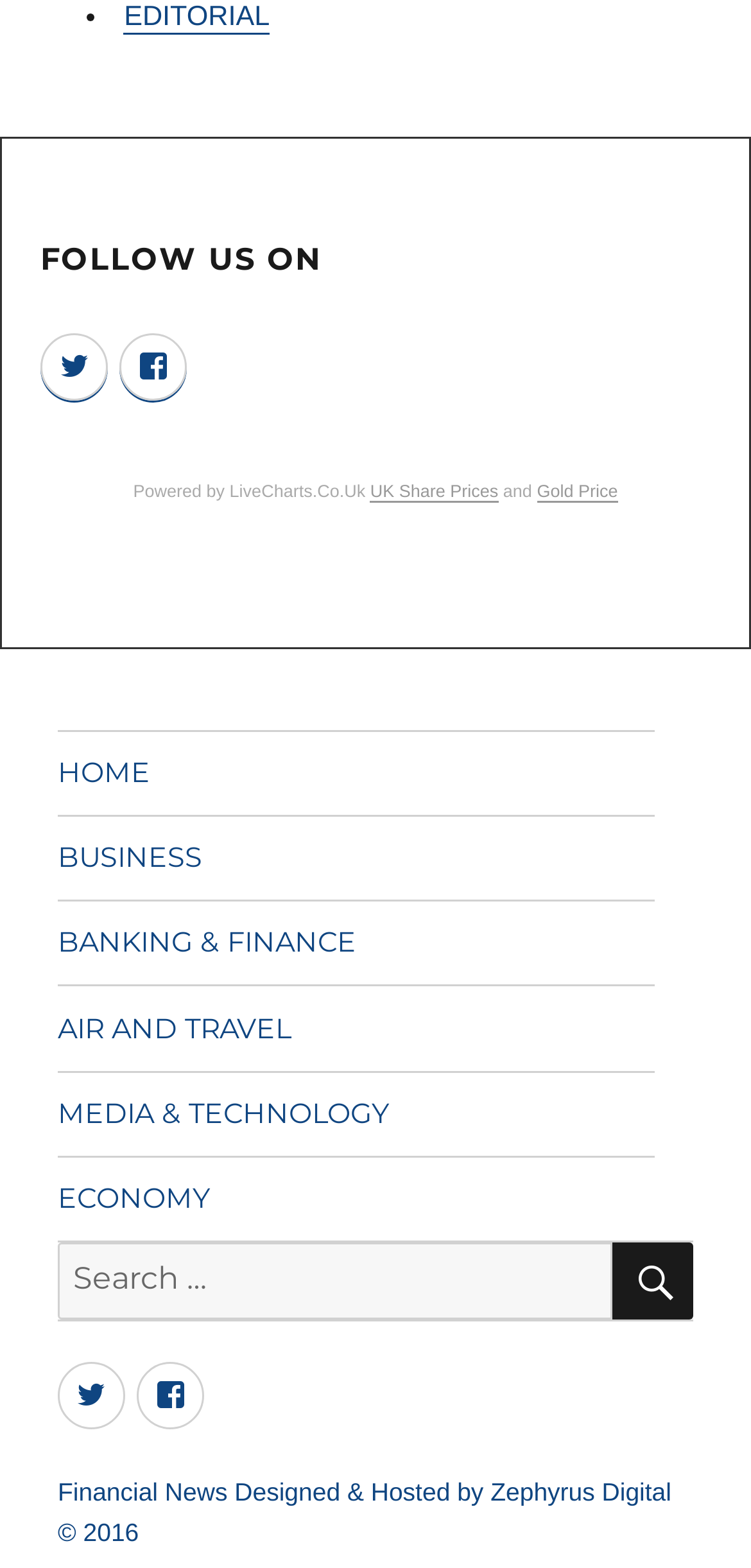What is the social media platform mentioned?
Look at the image and respond with a single word or a short phrase.

Twitter, Facebook